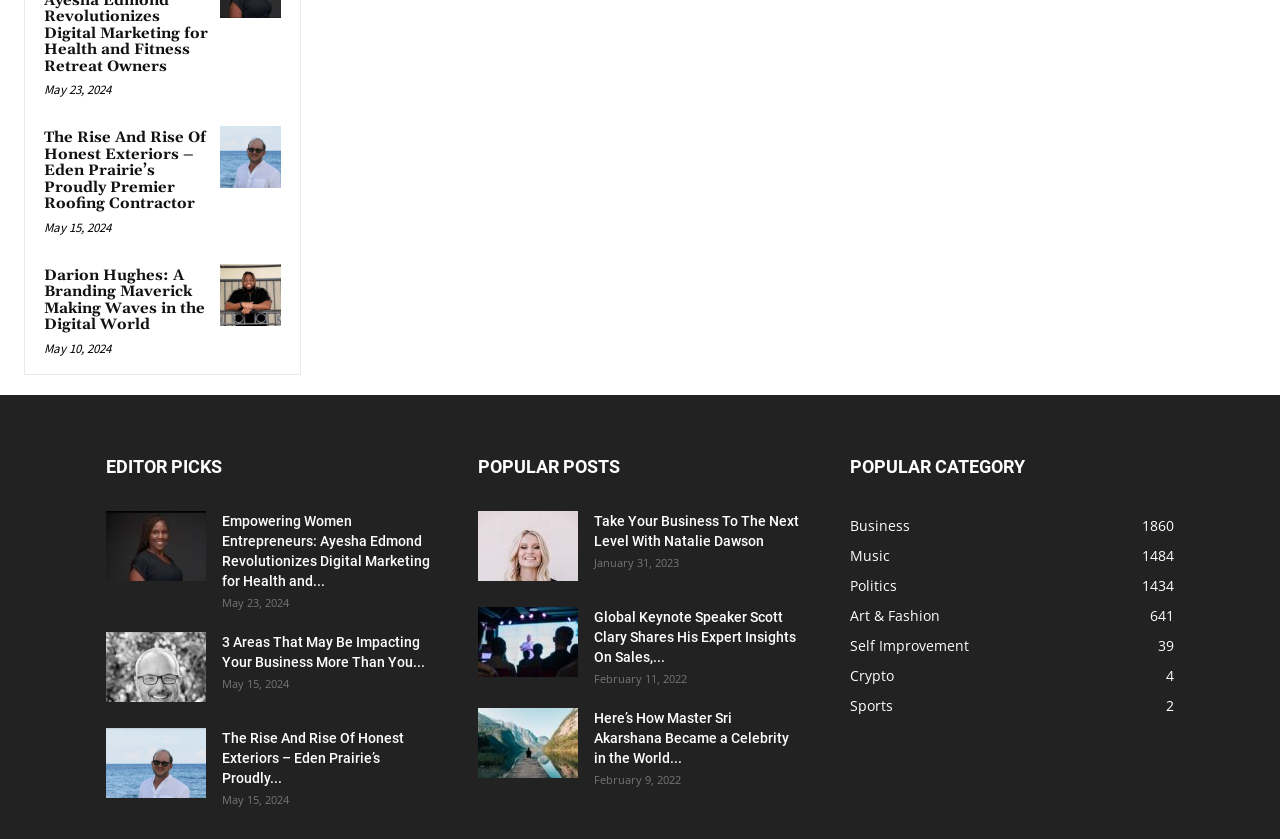Observe the image and answer the following question in detail: What is the date of the article 'The Rise And Rise Of Honest Exteriors – Eden Prairie’s Proudly Premier Roofing Contractor'?

I found the article 'The Rise And Rise Of Honest Exteriors – Eden Prairie’s Proudly Premier Roofing Contractor' and its corresponding date 'May 23, 2024' by looking at the time element associated with the article.